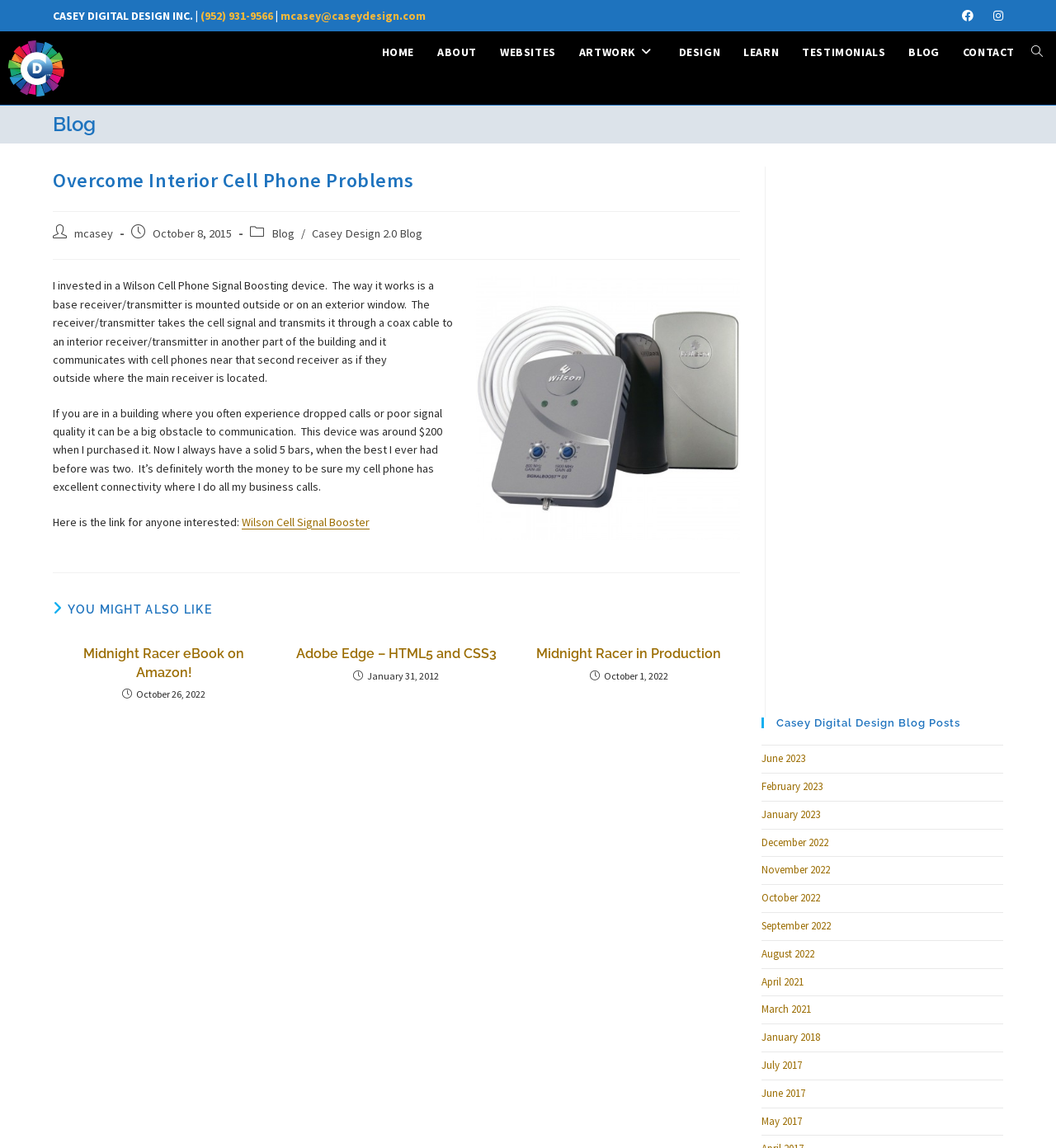What is the title of the blog post?
Please provide a single word or phrase based on the screenshot.

Overcome Interior Cell Phone Problems